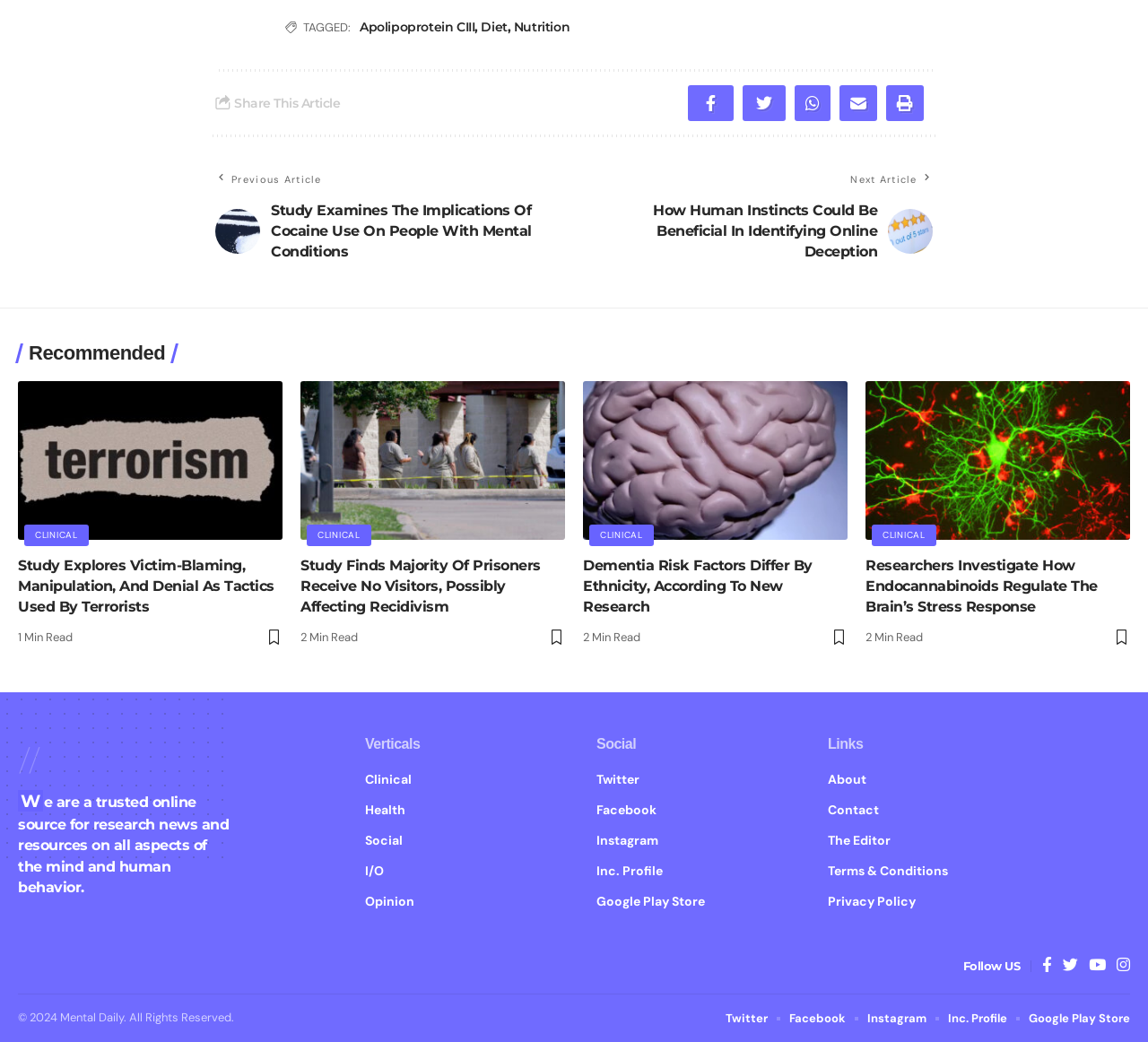Find the bounding box coordinates for the area that must be clicked to perform this action: "Read the previous article".

[0.188, 0.161, 0.495, 0.252]